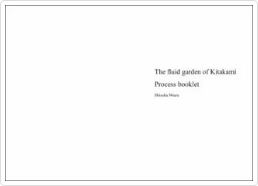Give a detailed account of the visual elements in the image.

The image features the cover of a booklet titled "The fluid garden of Kitakami," authored by Shizuka Miura. The design is minimalistic, predominantly white, with the title and subtitle positioned elegantly. The subtitle indicates that this is a "Process booklet," suggesting it may contain detailed insights or documentation related to a project or study focused on the fluid garden concept in the Kitakami region. This document is likely part of a broader academic or design thesis, emphasizing the interplay between landscape architecture and the natural environment.